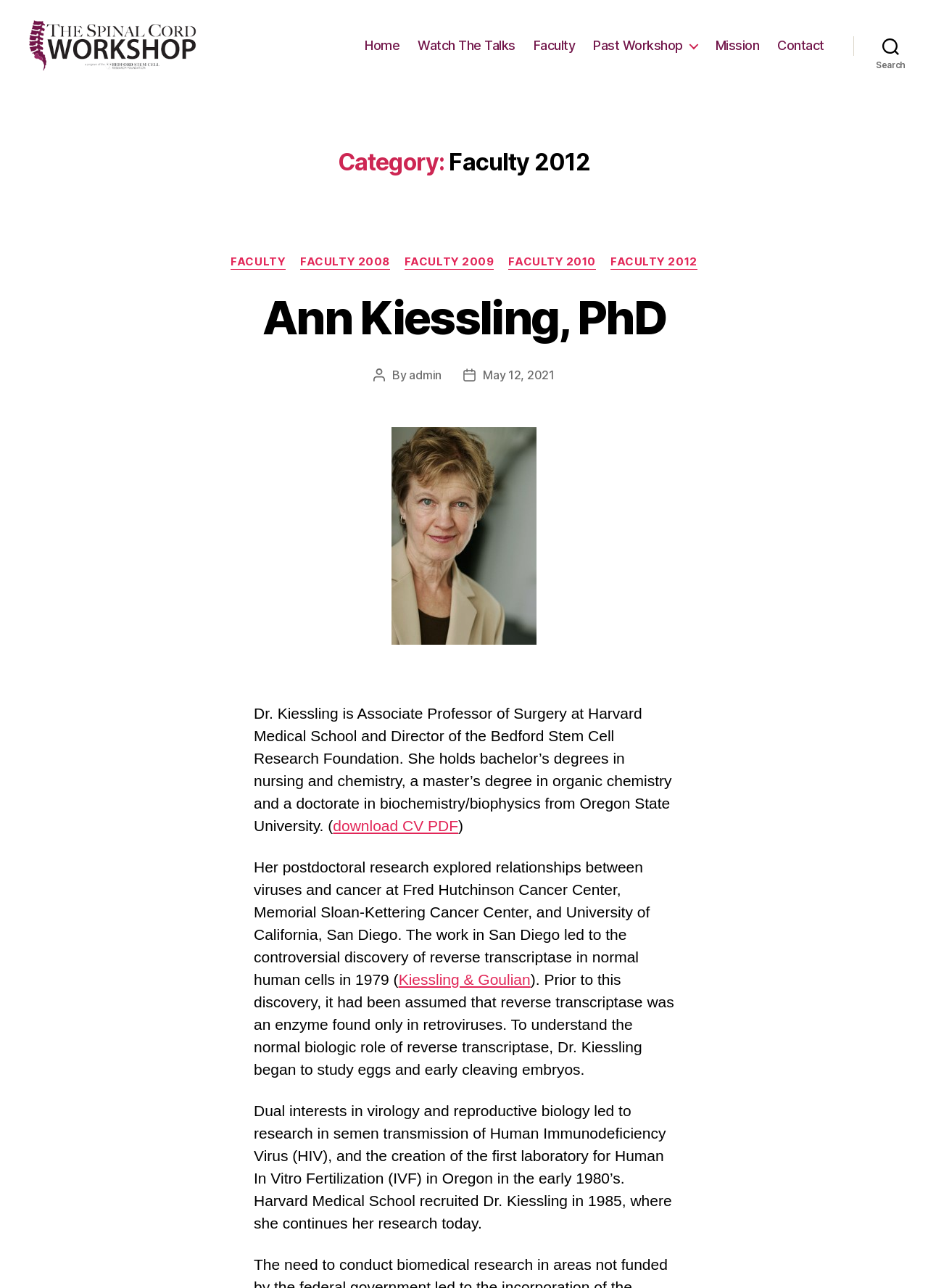Use a single word or phrase to answer the question: What is the title of the person described on the page?

Ann Kiessling, PhD